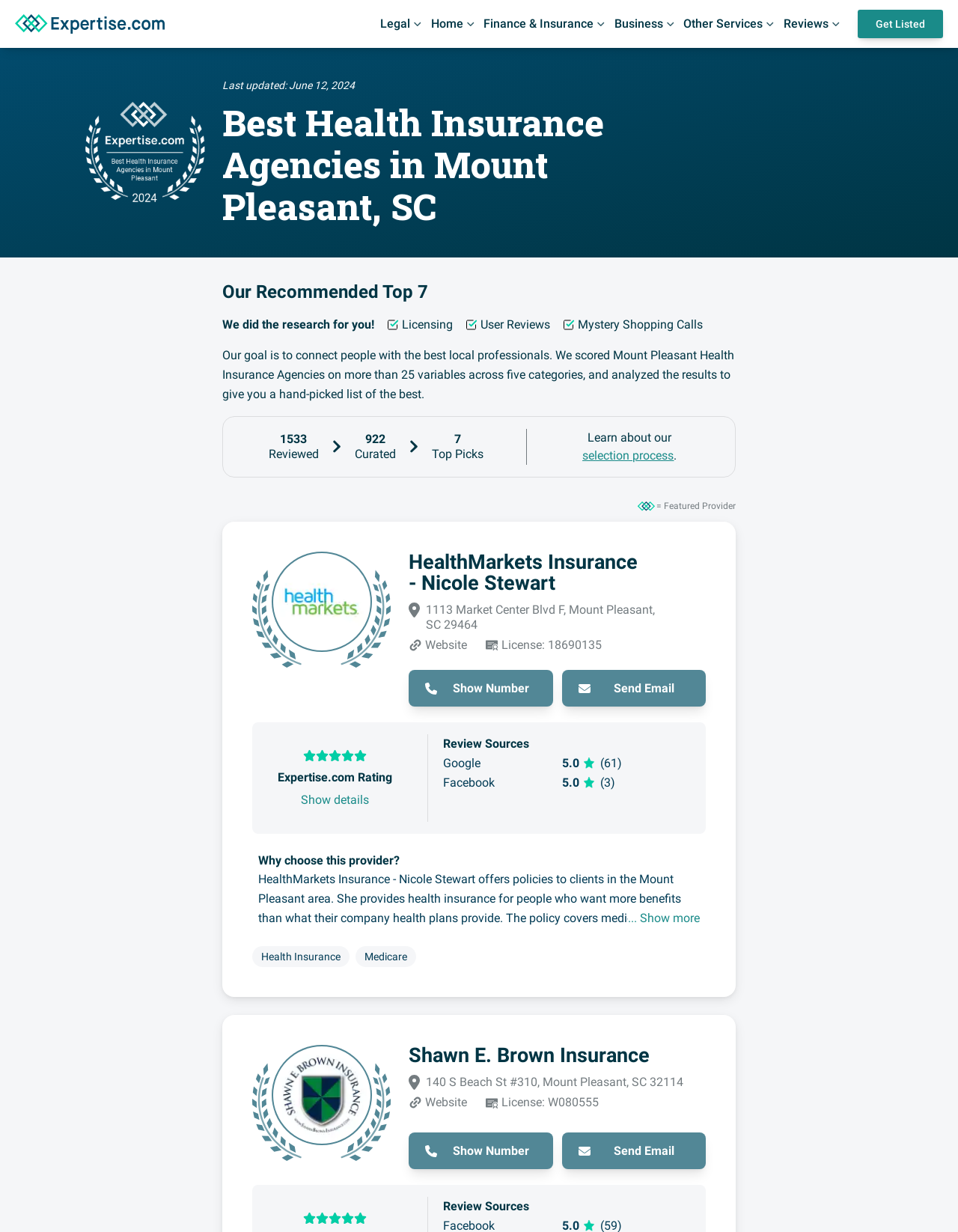What is the rating of the first recommended provider?
Offer a detailed and exhaustive answer to the question.

The rating of the first recommended provider, HealthMarkets Insurance - Nicole Stewart, is displayed as 'Rating: 5 out of 5 stars' with a corresponding image.